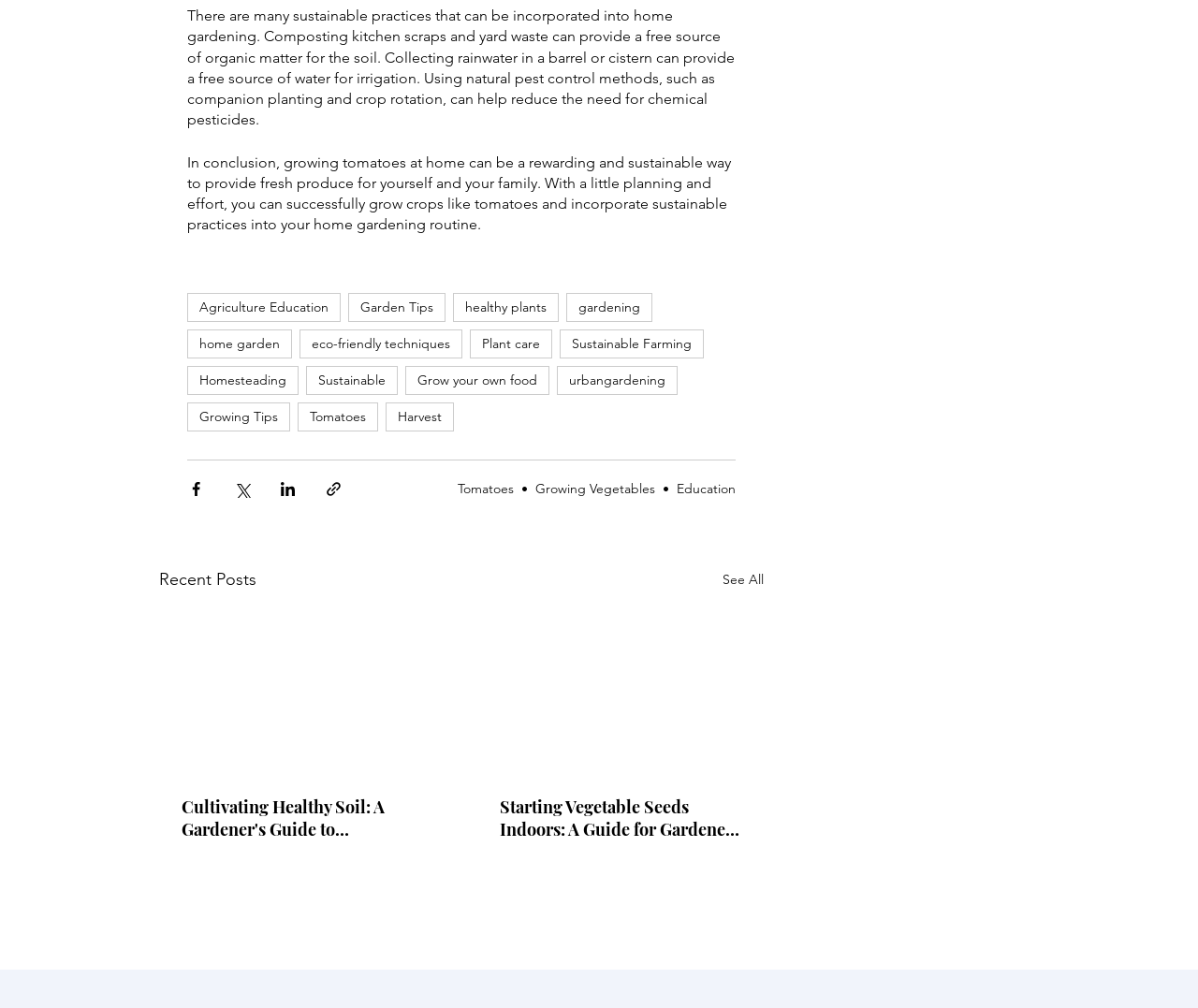What is the topic of the first article under 'Recent Posts'? Analyze the screenshot and reply with just one word or a short phrase.

Soil Health